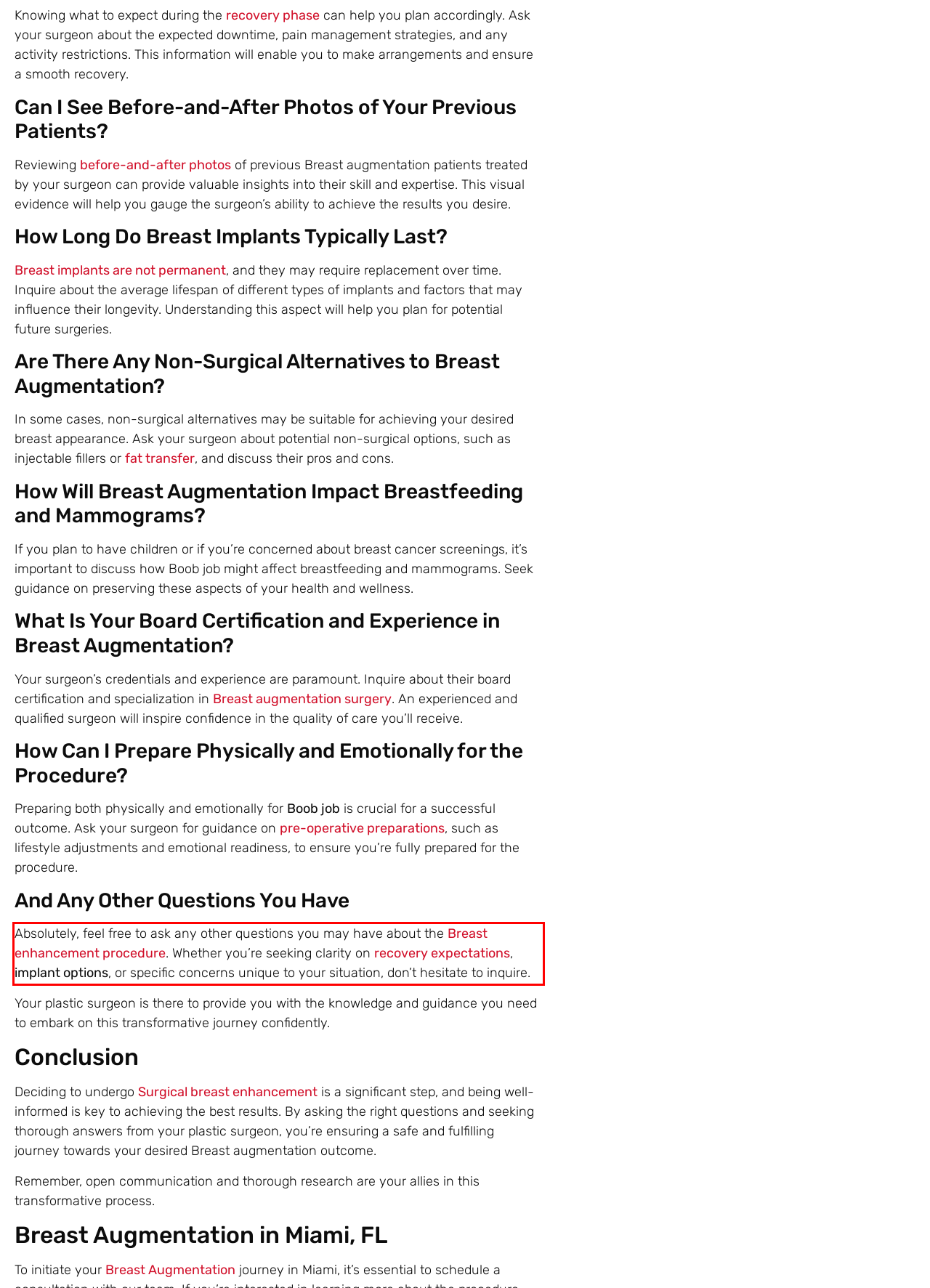By examining the provided screenshot of a webpage, recognize the text within the red bounding box and generate its text content.

Absolutely, feel free to ask any other questions you may have about the Breast enhancement procedure. Whether you’re seeking clarity on recovery expectations, implant options, or specific concerns unique to your situation, don’t hesitate to inquire.